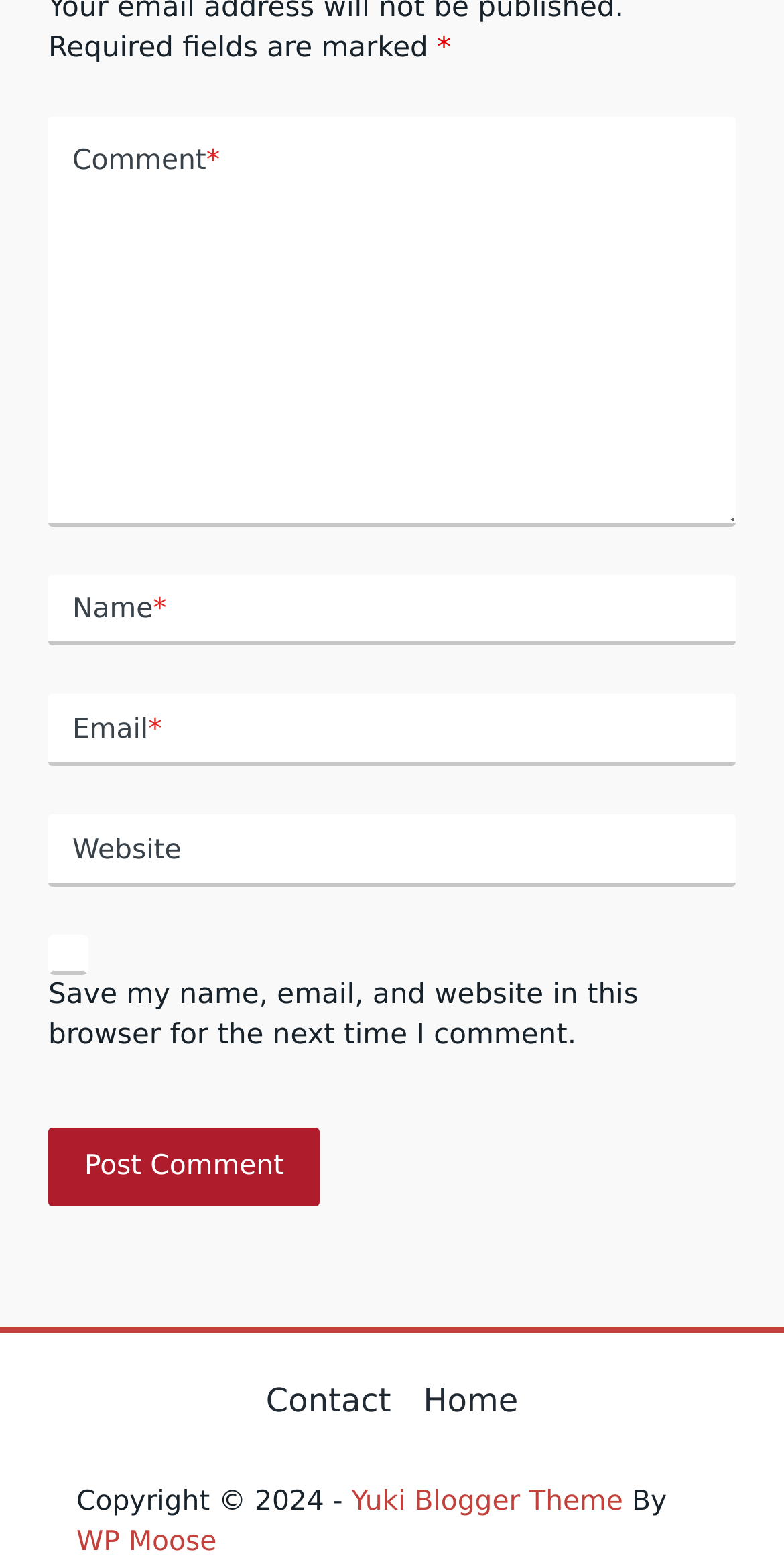What is the purpose of the checkbox?
Carefully analyze the image and provide a thorough answer to the question.

The checkbox is labeled 'Save my name, email, and website in this browser for the next time I comment.' This suggests that its purpose is to save the user's data for future comments, making it easier for them to post comments without re-entering their information.